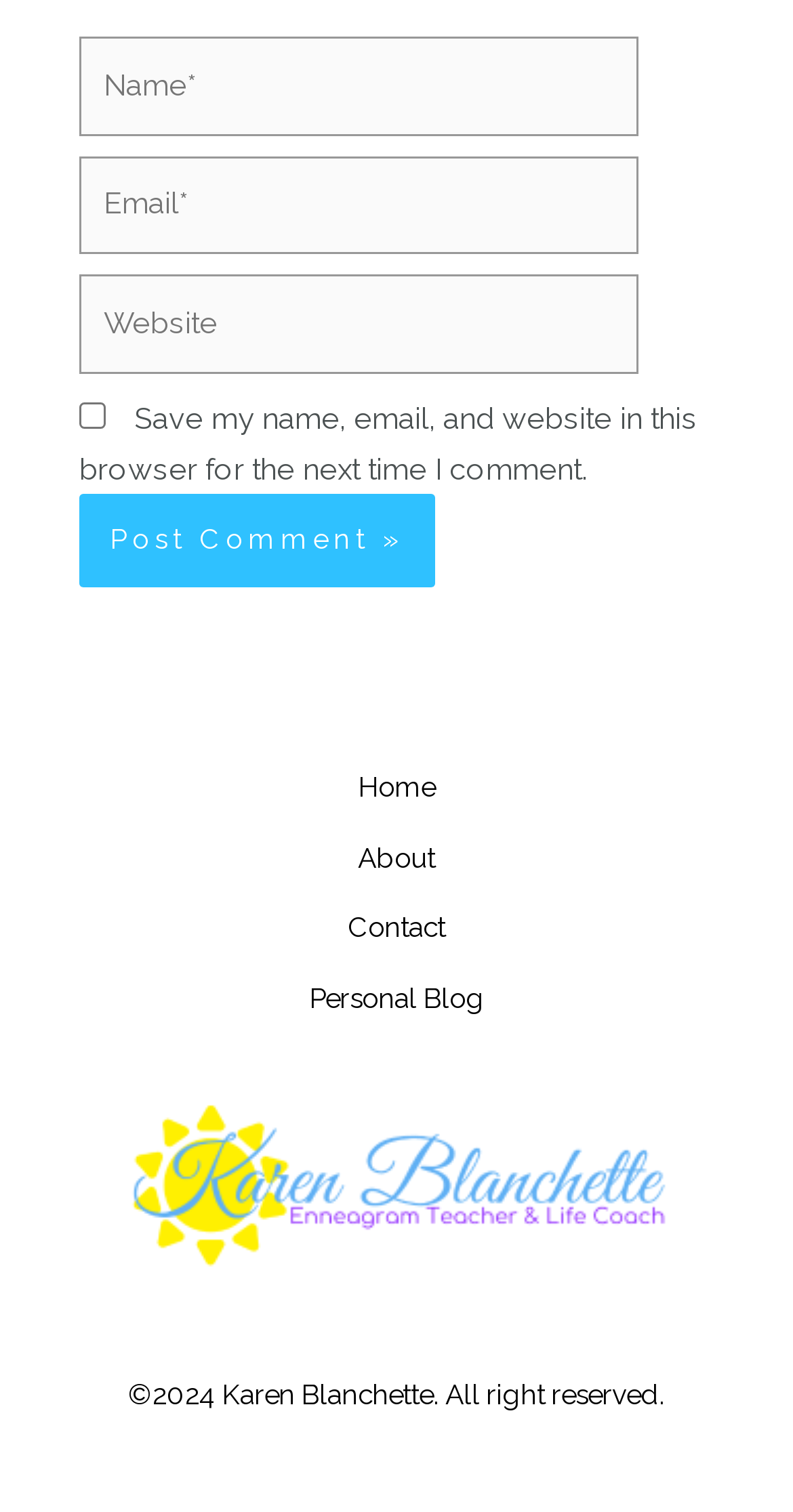Provide the bounding box for the UI element matching this description: "parent_node: Email* name="email" placeholder="Email*"".

[0.1, 0.103, 0.805, 0.168]